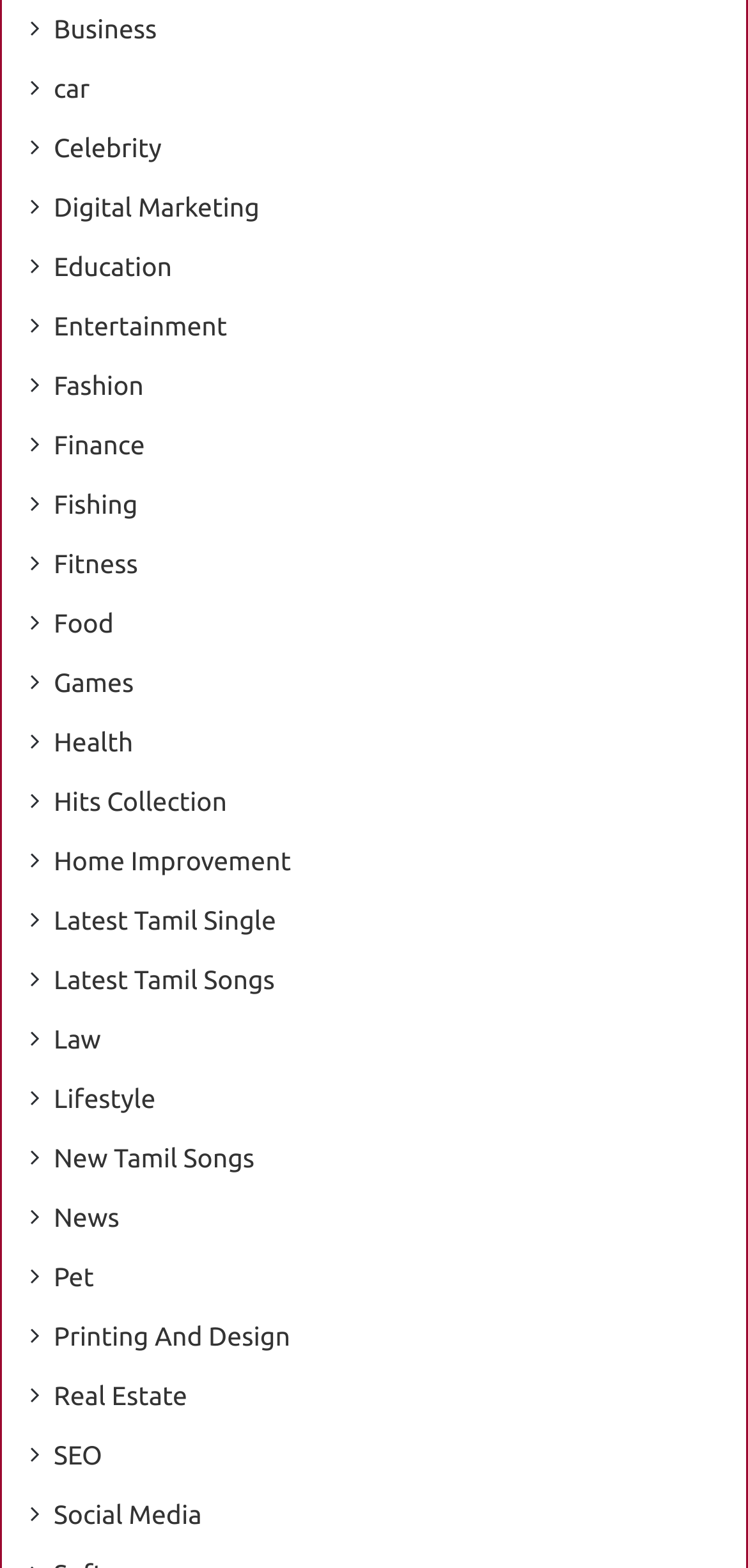Please identify the bounding box coordinates of the element on the webpage that should be clicked to follow this instruction: "View Latest Tamil Songs". The bounding box coordinates should be given as four float numbers between 0 and 1, formatted as [left, top, right, bottom].

[0.072, 0.612, 0.367, 0.638]